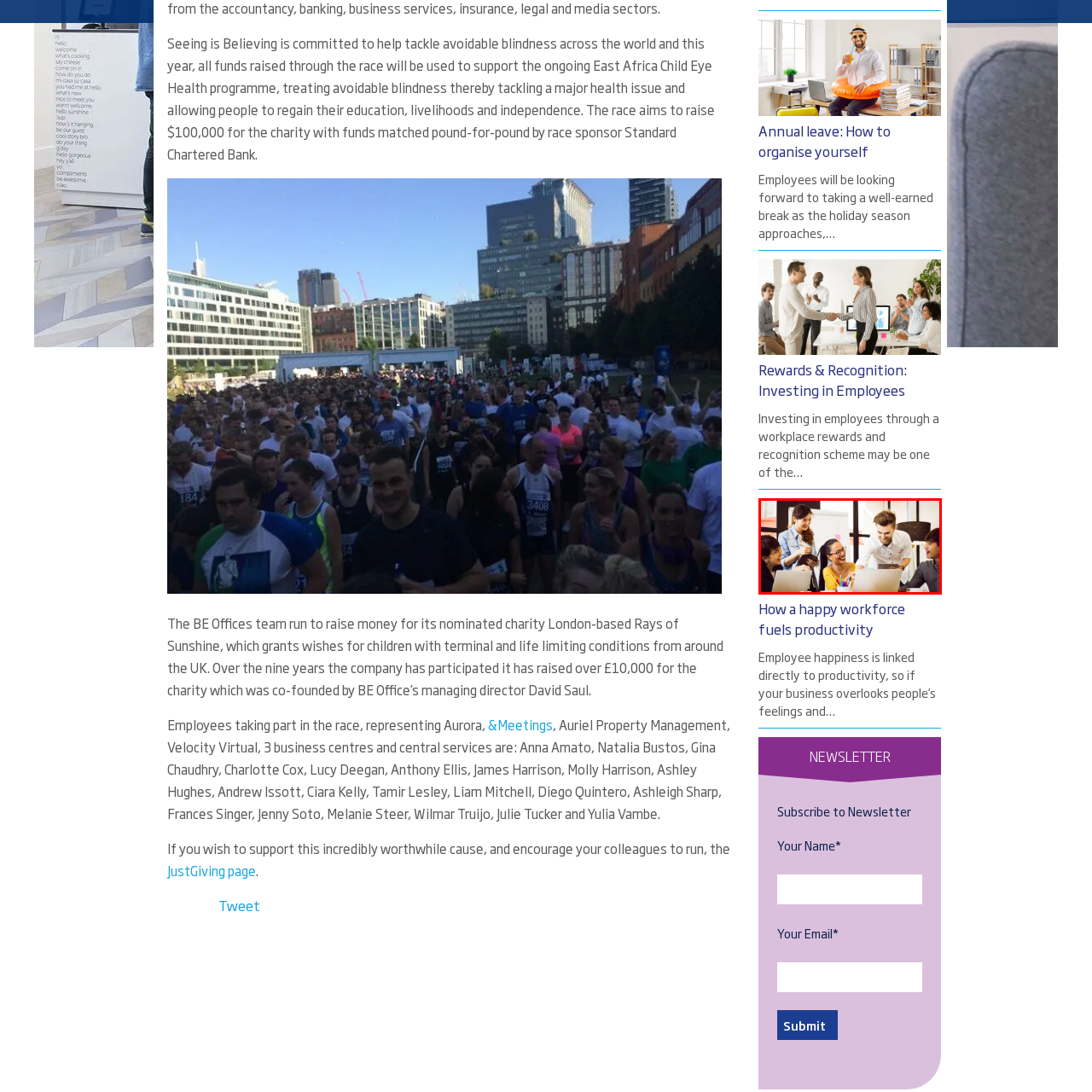Pay attention to the section outlined in red, What is the atmosphere in the office? 
Reply with a single word or phrase.

Lively and engaging